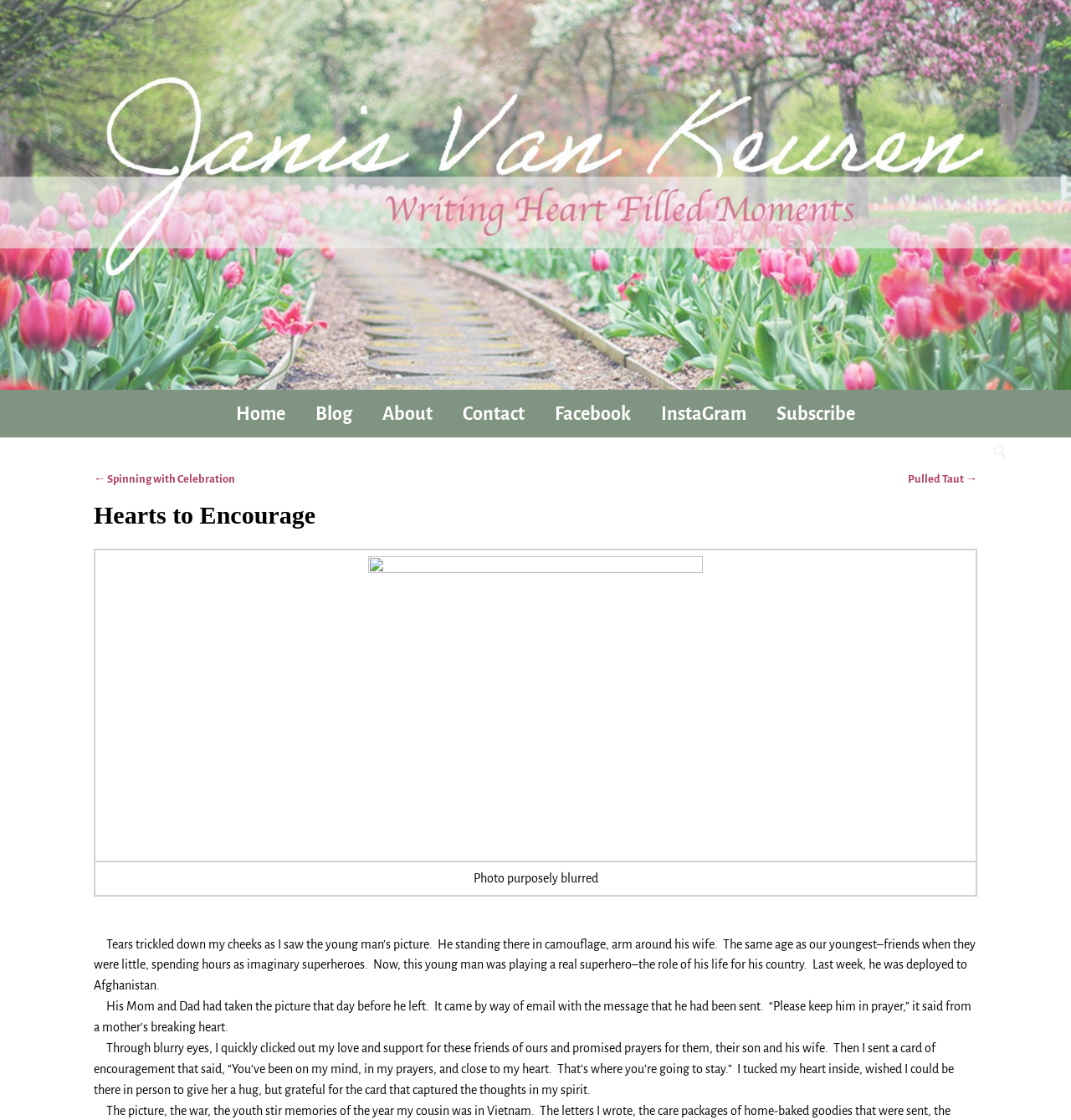Identify the bounding box coordinates of the element to click to follow this instruction: 'Click on the '← Spinning with Celebration' link'. Ensure the coordinates are four float values between 0 and 1, provided as [left, top, right, bottom].

[0.088, 0.422, 0.22, 0.433]